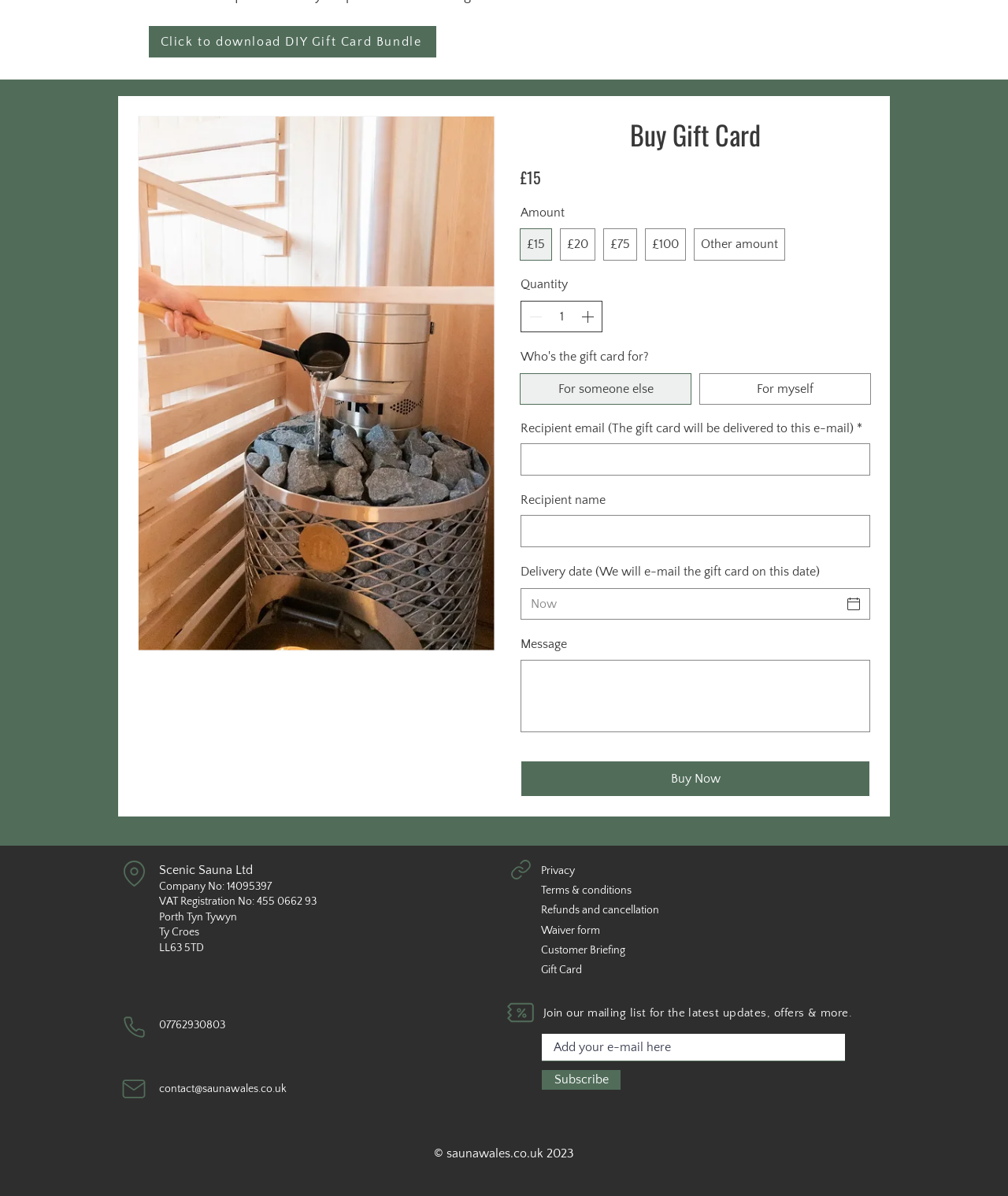Determine the bounding box coordinates for the clickable element to execute this instruction: "Buy Now". Provide the coordinates as four float numbers between 0 and 1, i.e., [left, top, right, bottom].

[0.516, 0.636, 0.863, 0.666]